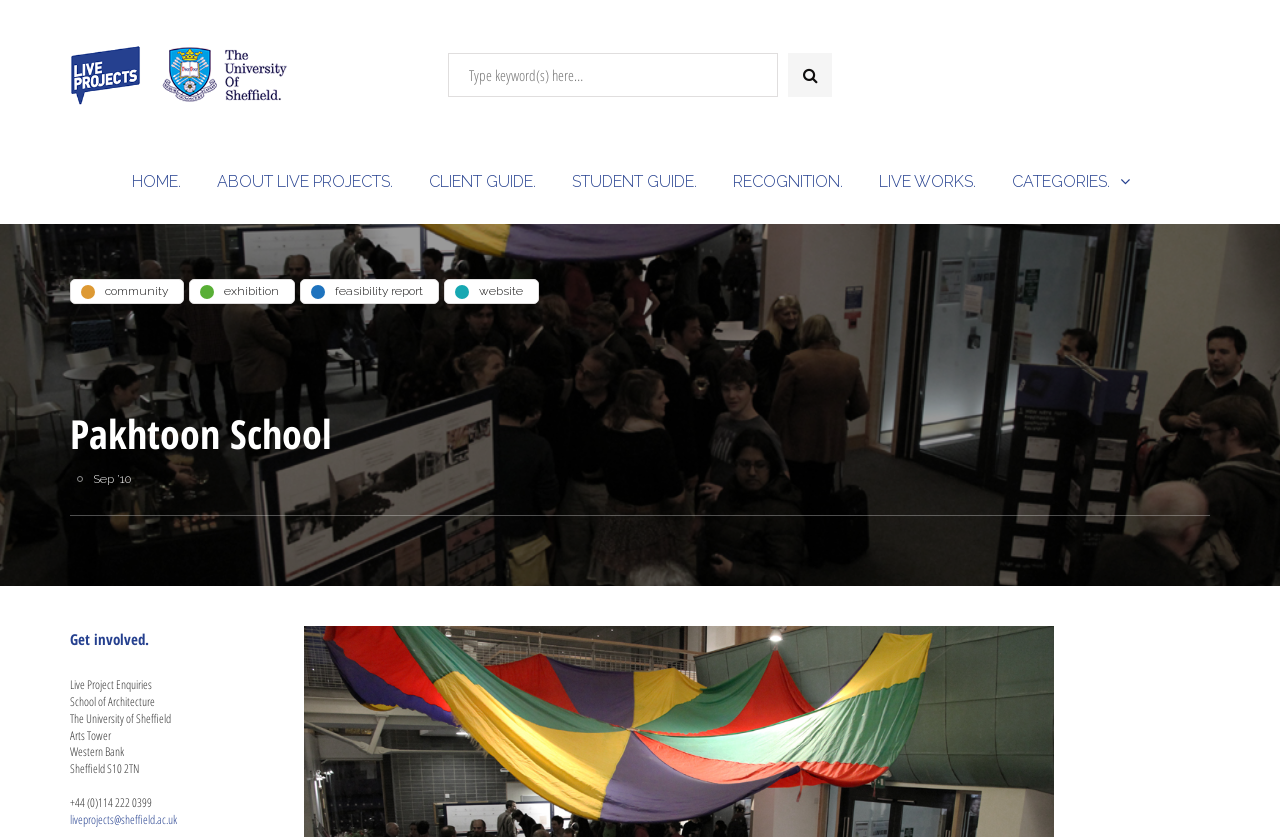Determine the bounding box coordinates for the element that should be clicked to follow this instruction: "Contact the school via email". The coordinates should be given as four float numbers between 0 and 1, in the format [left, top, right, bottom].

[0.055, 0.968, 0.138, 0.989]